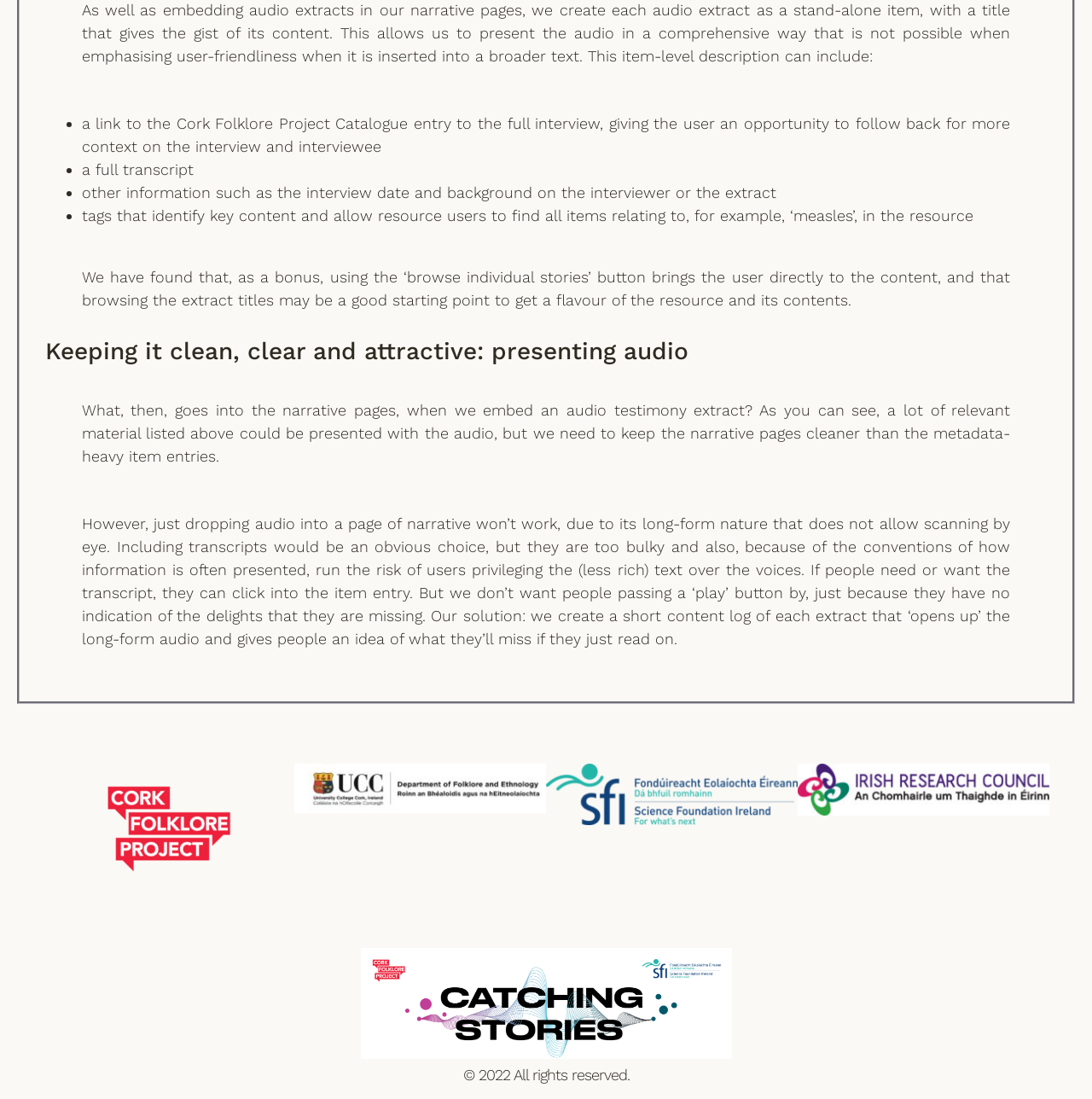Please respond to the question using a single word or phrase:
What is the purpose of the short content log?

to give an idea of the audio content